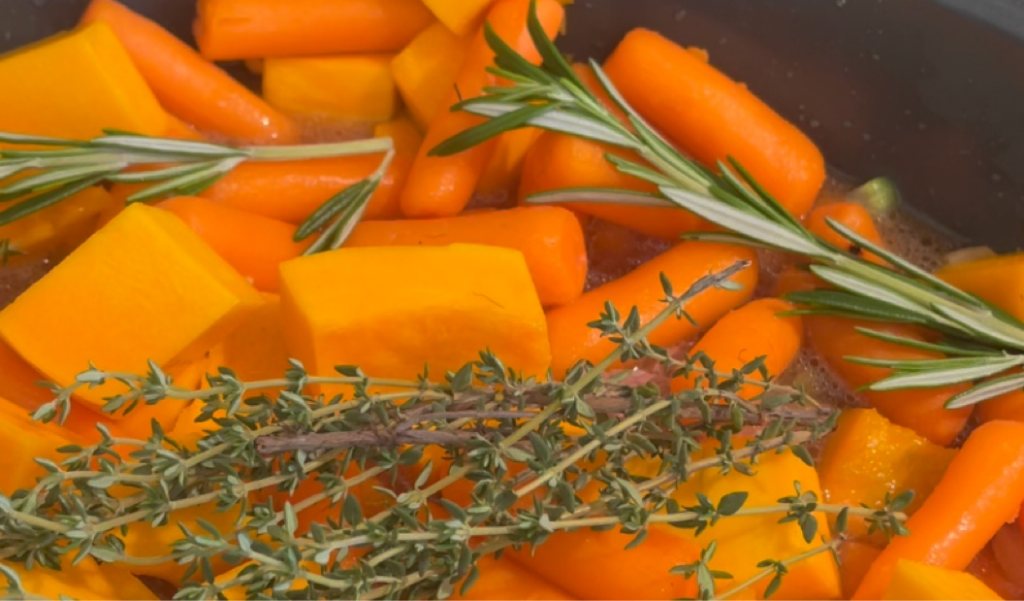Paint a vivid picture of the image with your description.

This vibrant image showcases an array of fresh ingredients prepared for a Slow Cooker Velvety Butternut Squash Pot Roast. In the foreground, rich orange chunks of butternut squash mingle with bright, crisp carrots, reflecting the dish's comforting essence. The ingredients are enhanced by sprigs of rosemary and thyme, which add aromatic depth and flavor, indicating the care taken in the recipe preparation. The background suggests a savory broth or sauce, hinting at the delightful melding of flavors that awaits during the slow cooking process. This visually appealing mixture sets the stage for a cozy, delicious meal ideal for autumn gatherings or family dinners.